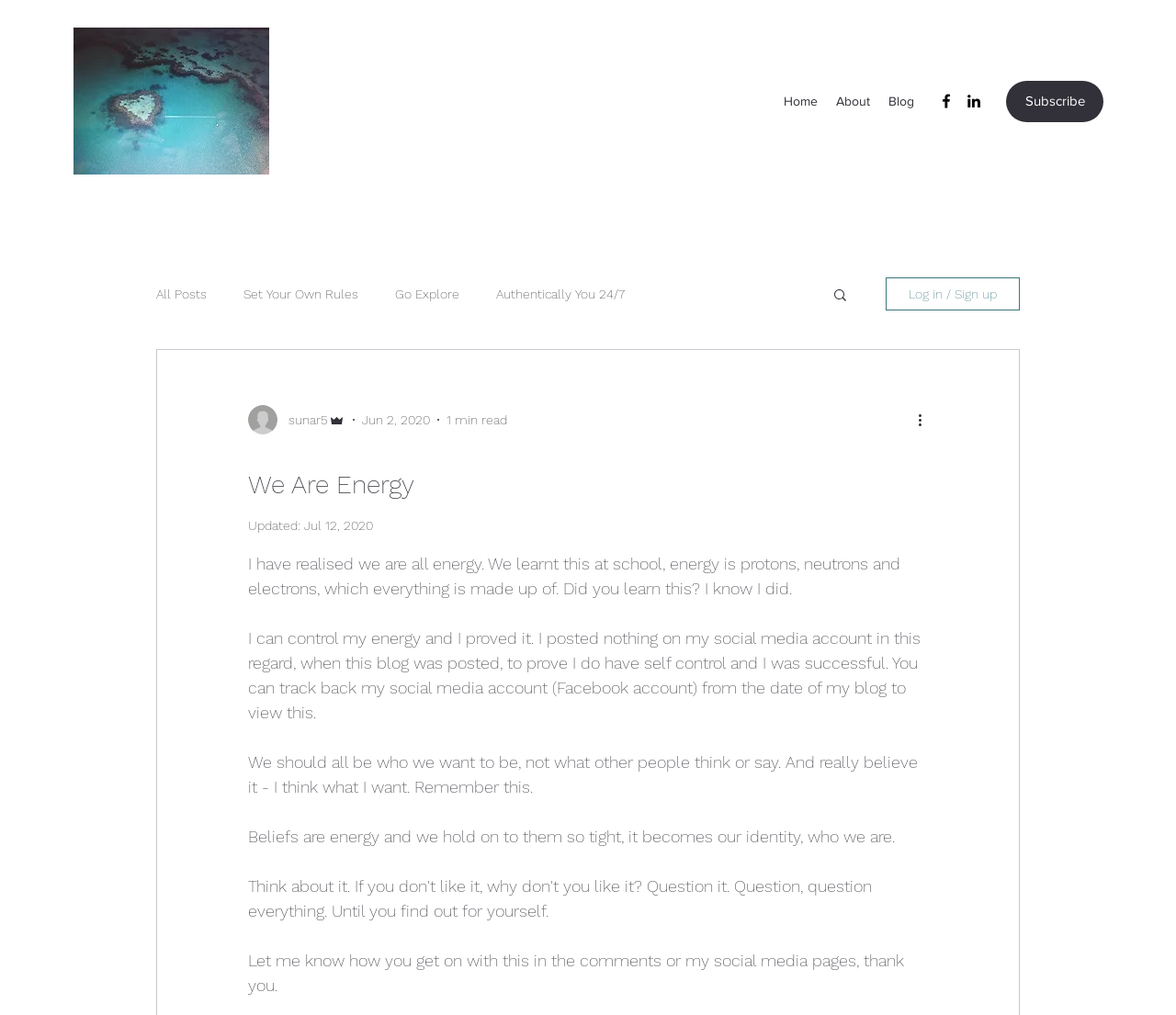What is the name of the blog?
Examine the image and give a concise answer in one word or a short phrase.

We Are Energy